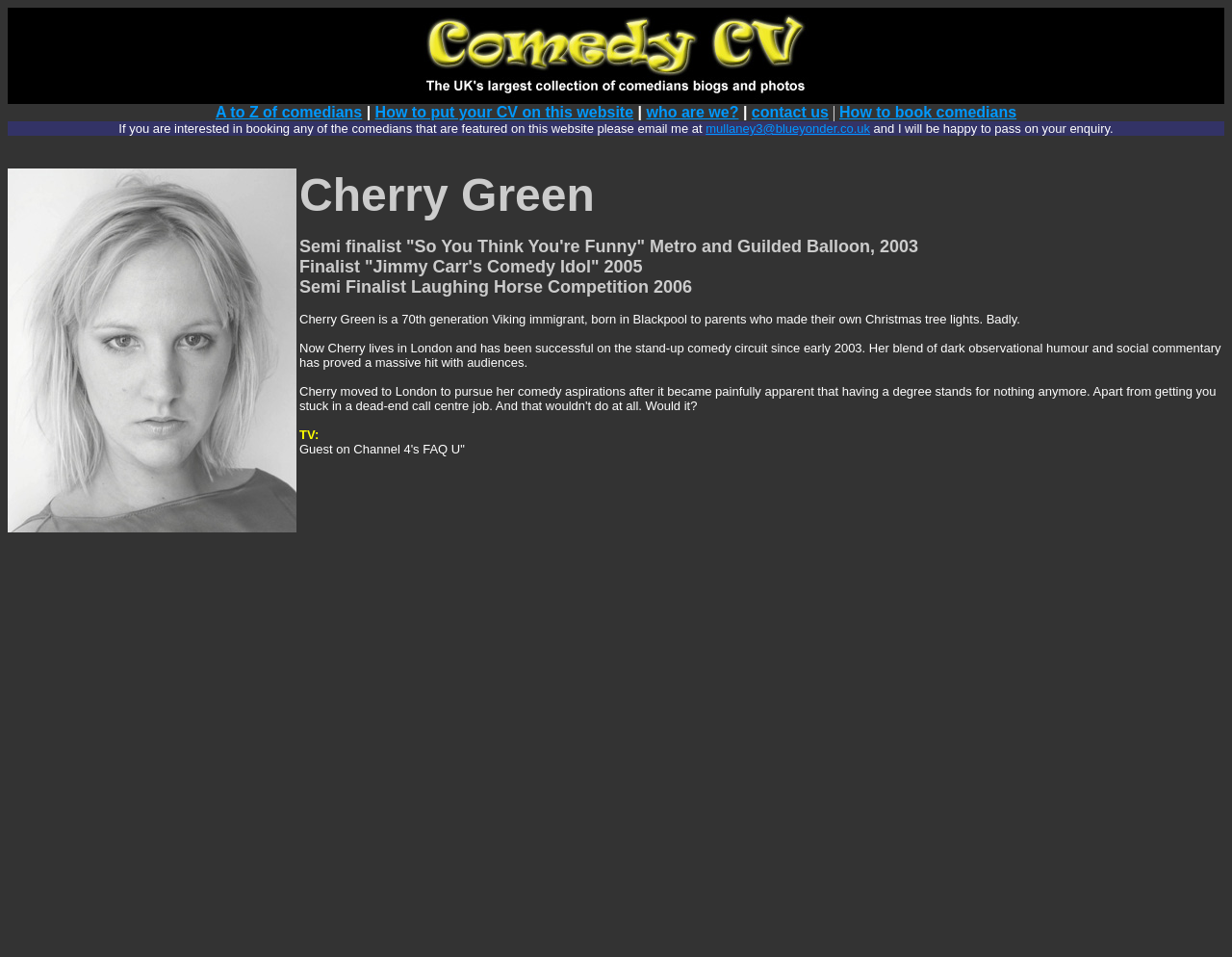From the webpage screenshot, predict the bounding box coordinates (top-left x, top-left y, bottom-right x, bottom-right y) for the UI element described here: How to book comedians

[0.681, 0.109, 0.825, 0.126]